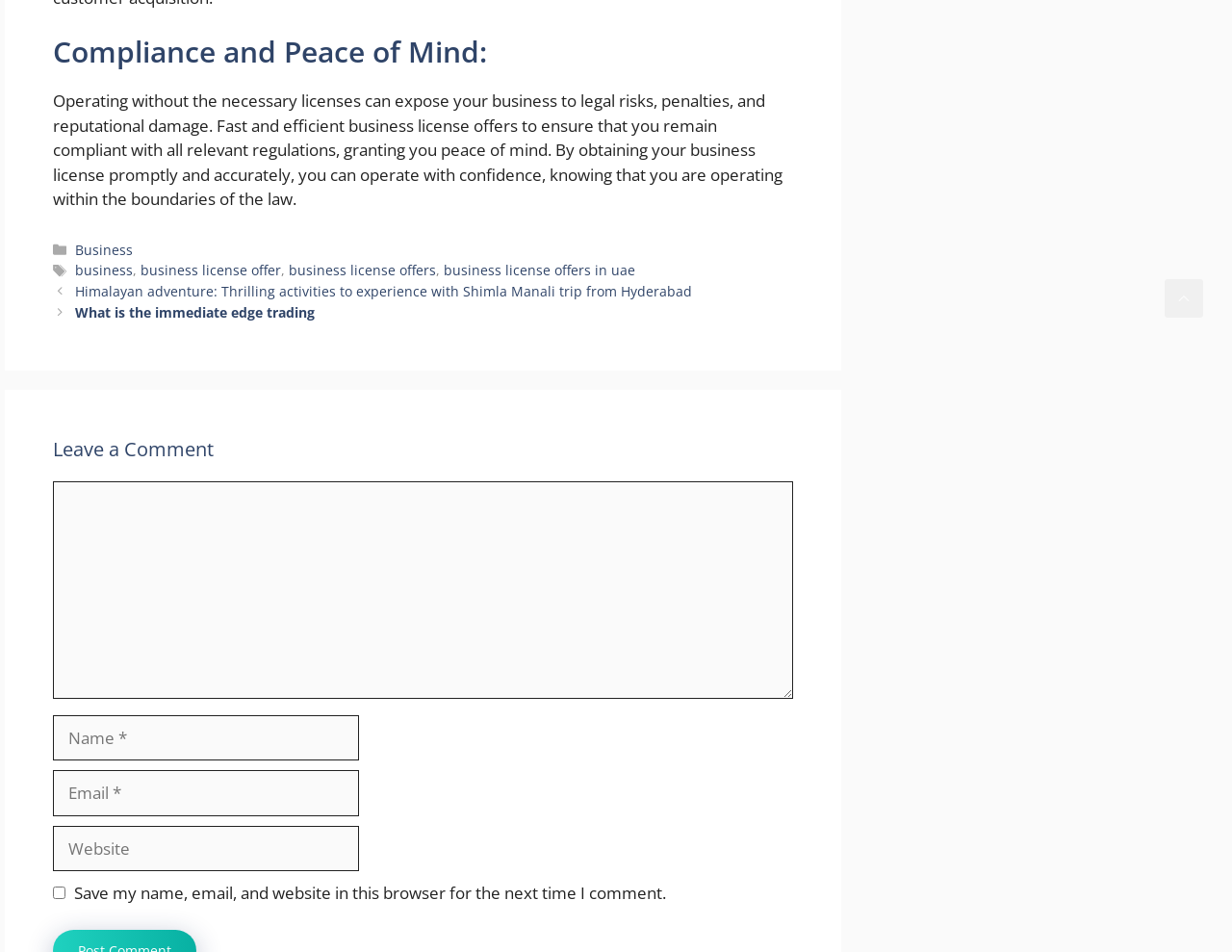Find the bounding box coordinates of the element I should click to carry out the following instruction: "Leave a comment".

[0.043, 0.506, 0.644, 0.734]